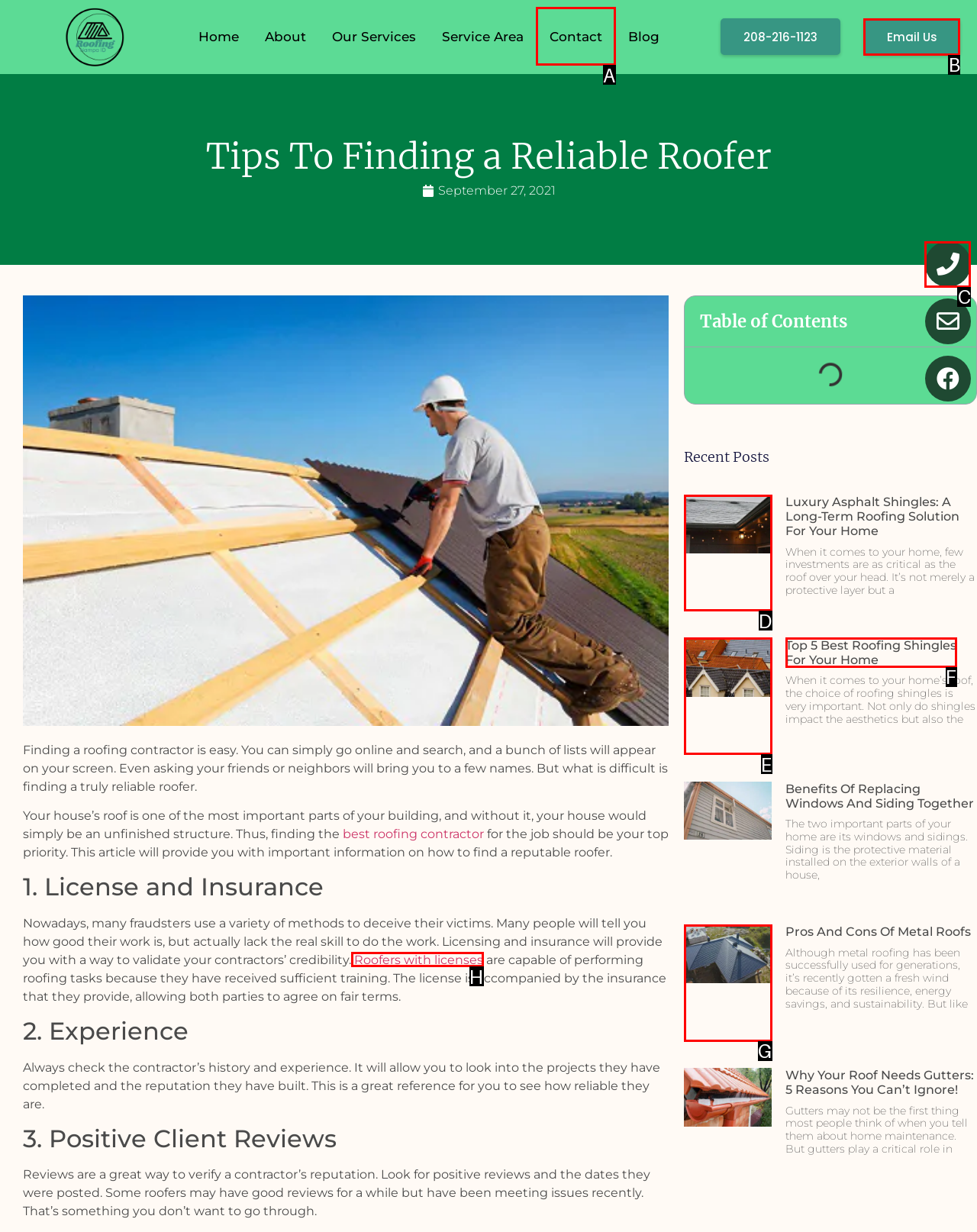Determine which HTML element to click on in order to complete the action: Click the 'Contact' link.
Reply with the letter of the selected option.

A